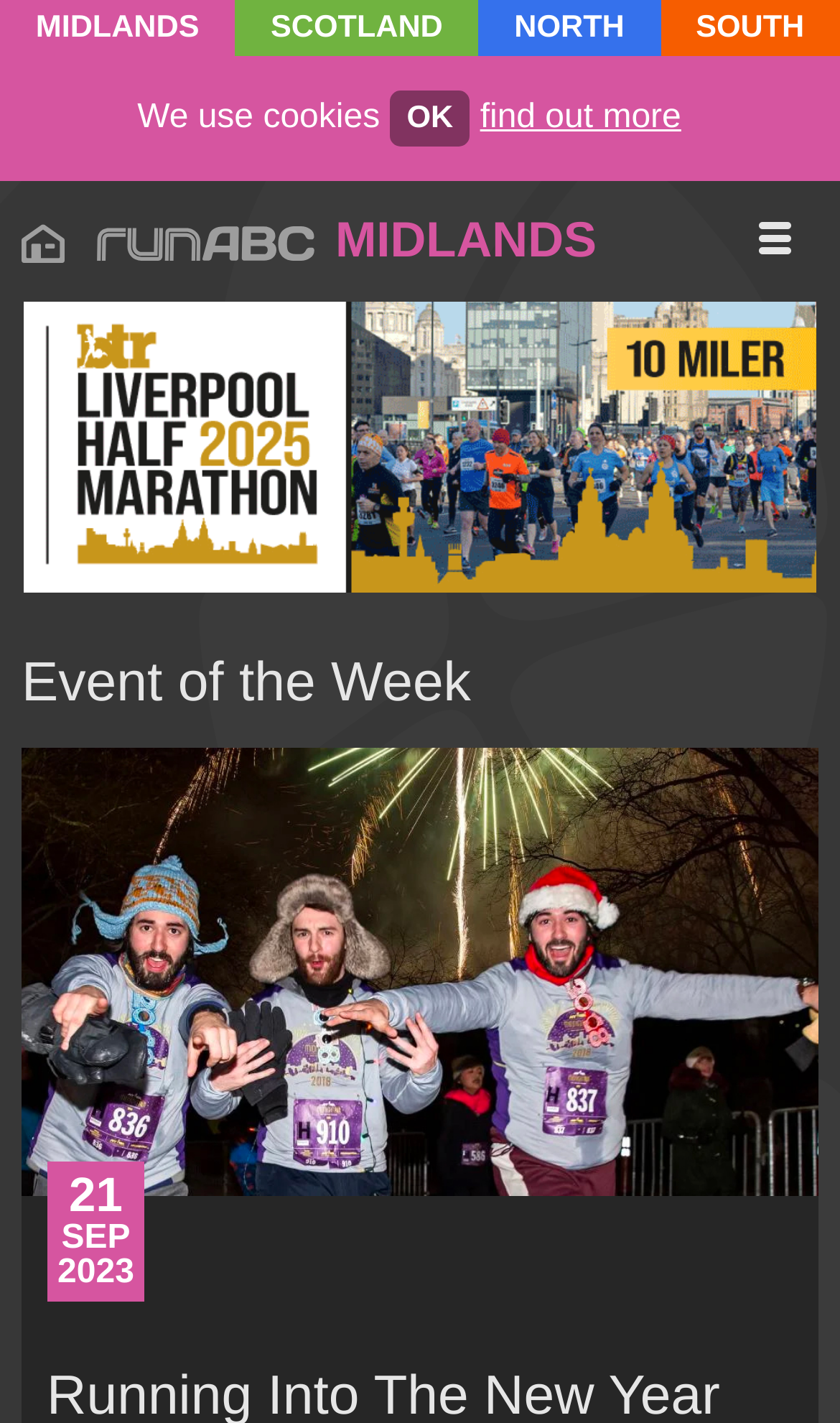Provide a short, one-word or phrase answer to the question below:
What is the name of the event?

Shrewsbury NYE Midnight Run